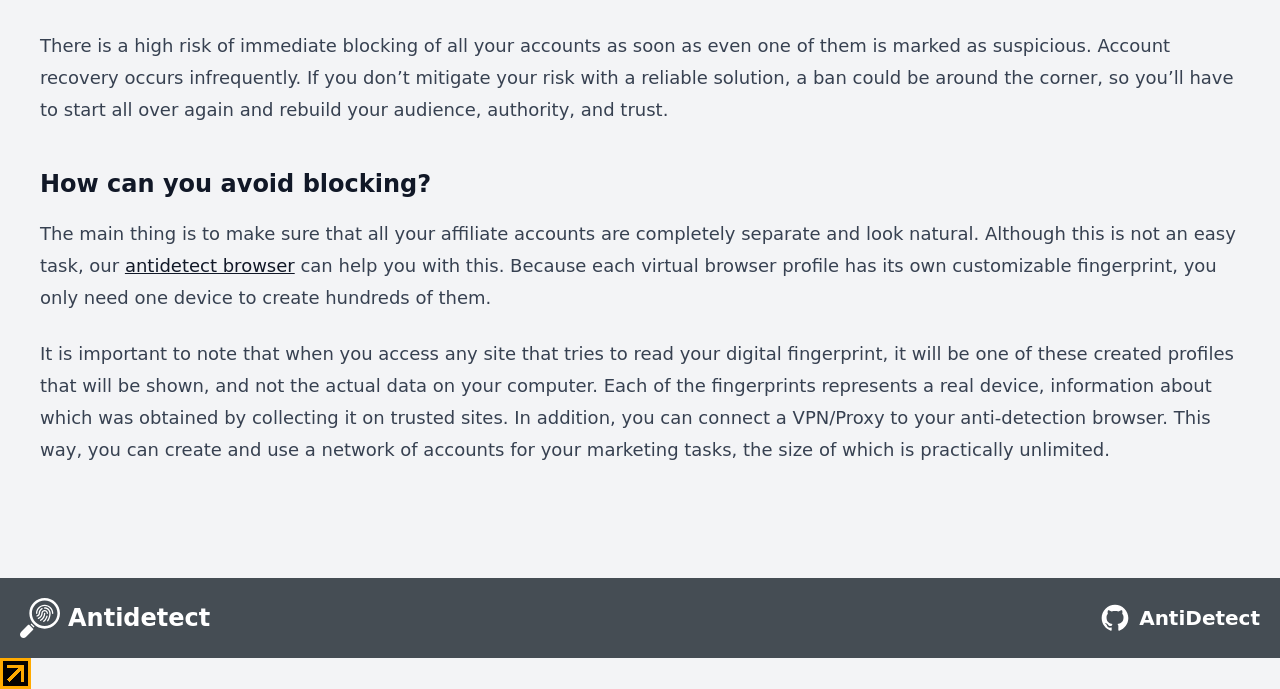Use a single word or phrase to respond to the question:
What can help with making affiliate accounts look natural?

Antidetect browser